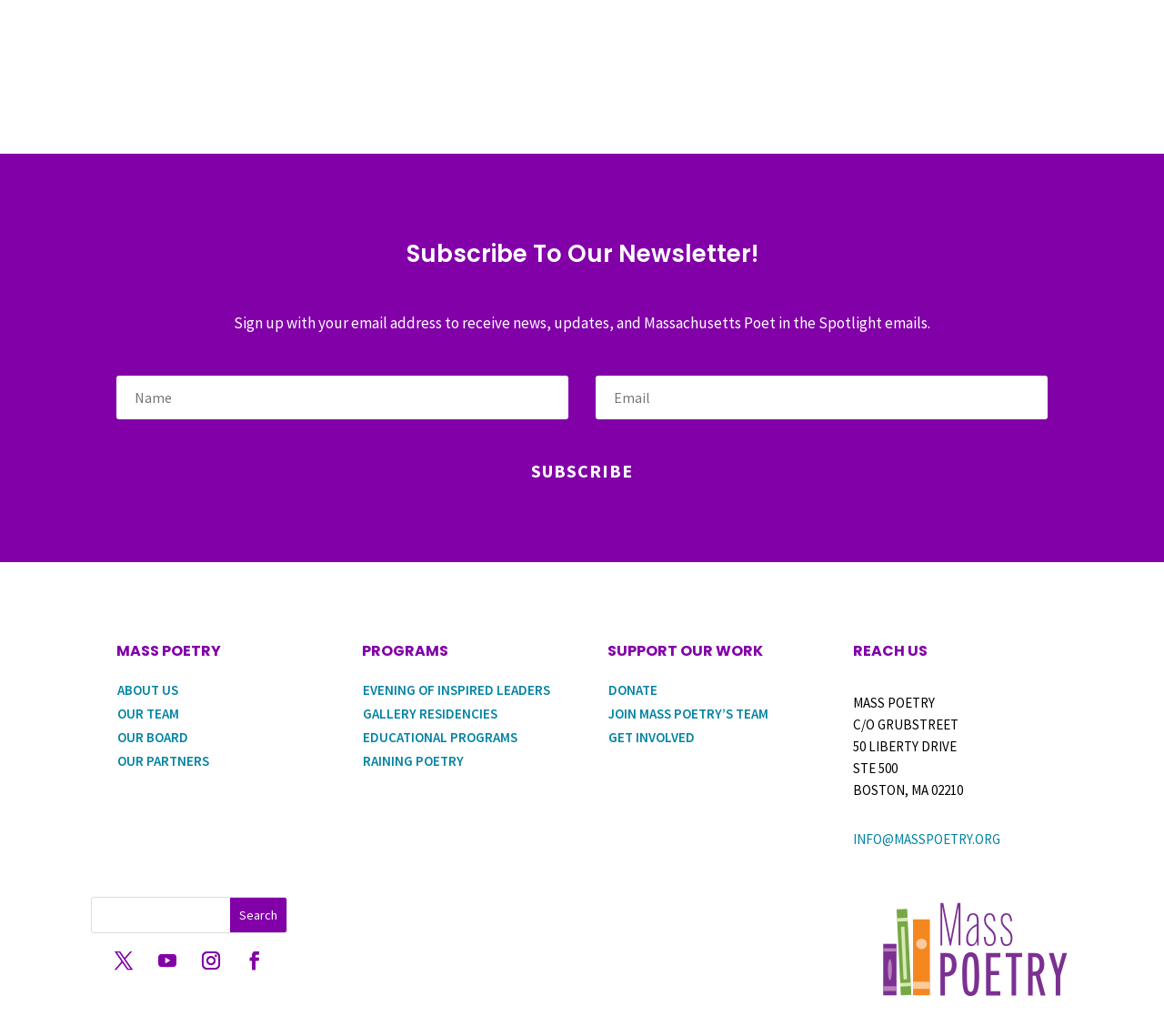What is the purpose of the newsletter?
Based on the image content, provide your answer in one word or a short phrase.

Receive news and updates